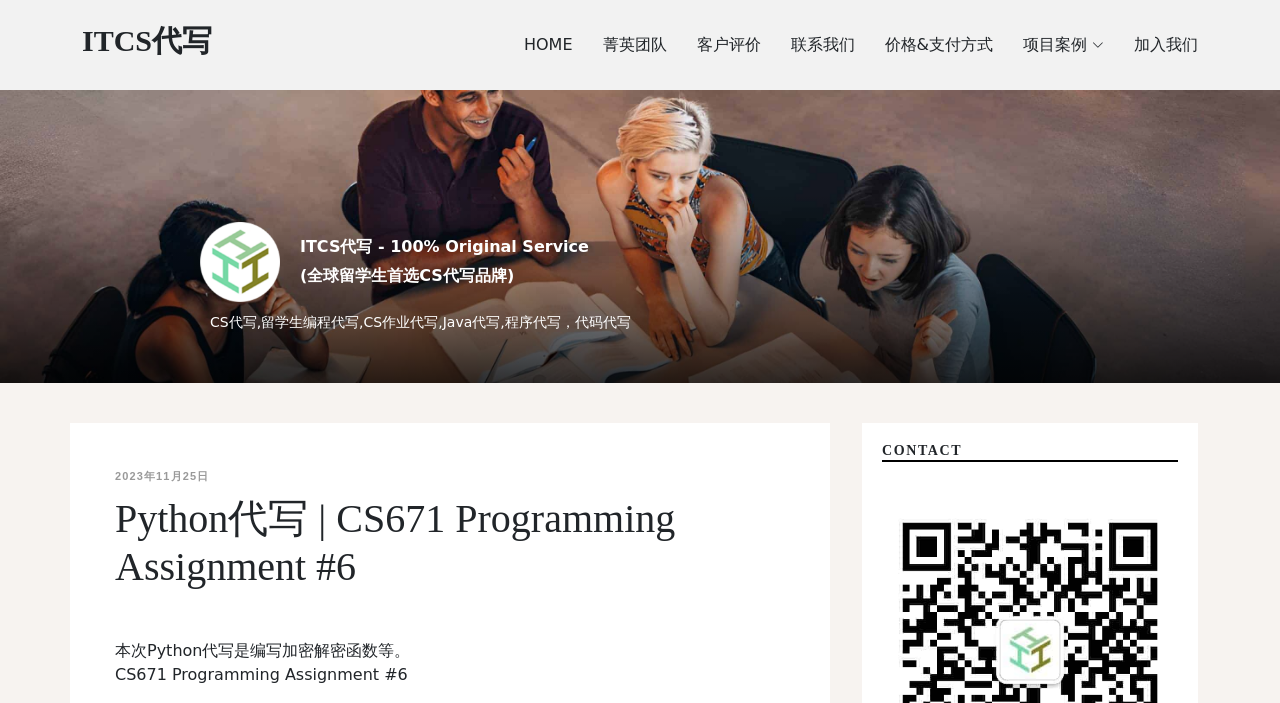What is the date of the latest update?
Look at the image and answer the question using a single word or phrase.

2023年11月25日